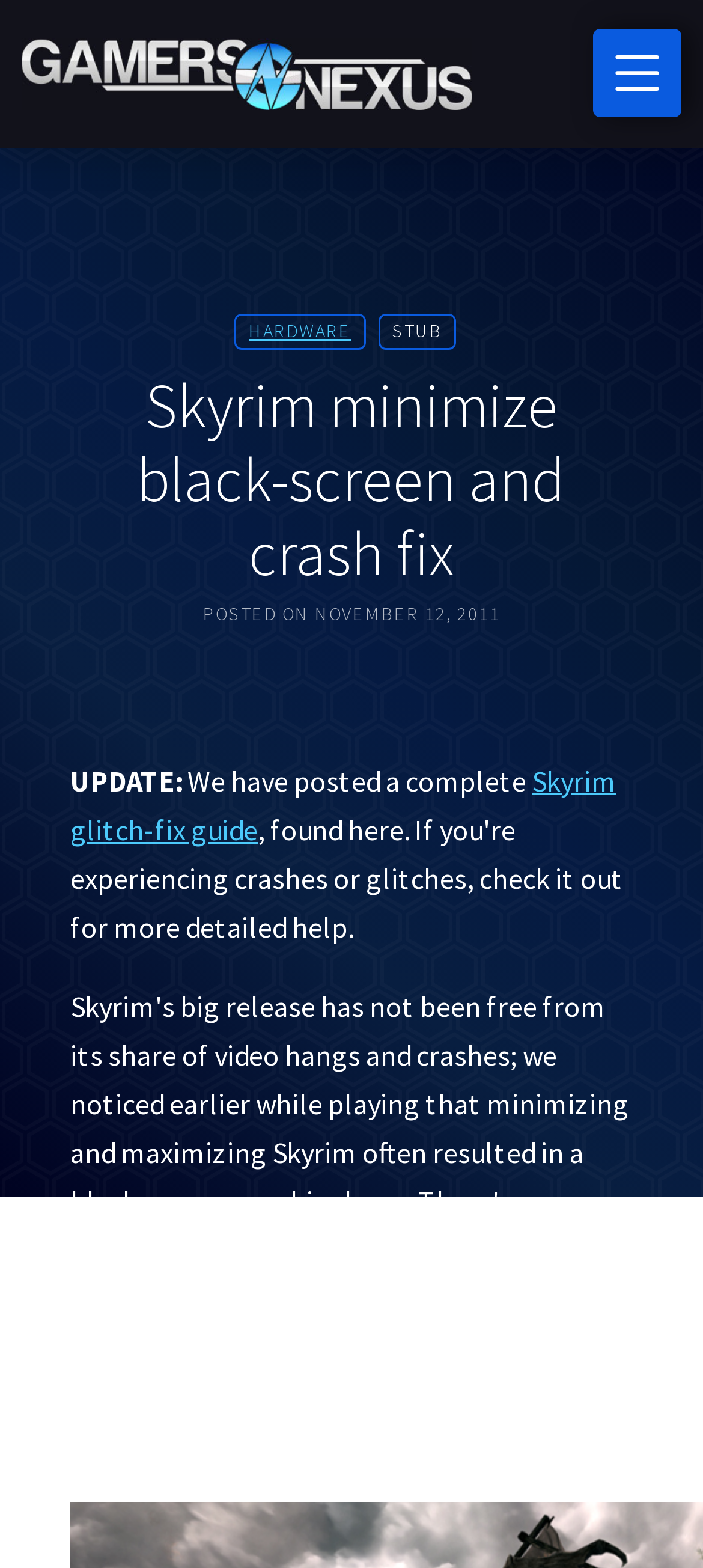Bounding box coordinates are to be given in the format (top-left x, top-left y, bottom-right x, bottom-right y). All values must be floating point numbers between 0 and 1. Provide the bounding box coordinate for the UI element described as: Hardware

[0.354, 0.204, 0.5, 0.218]